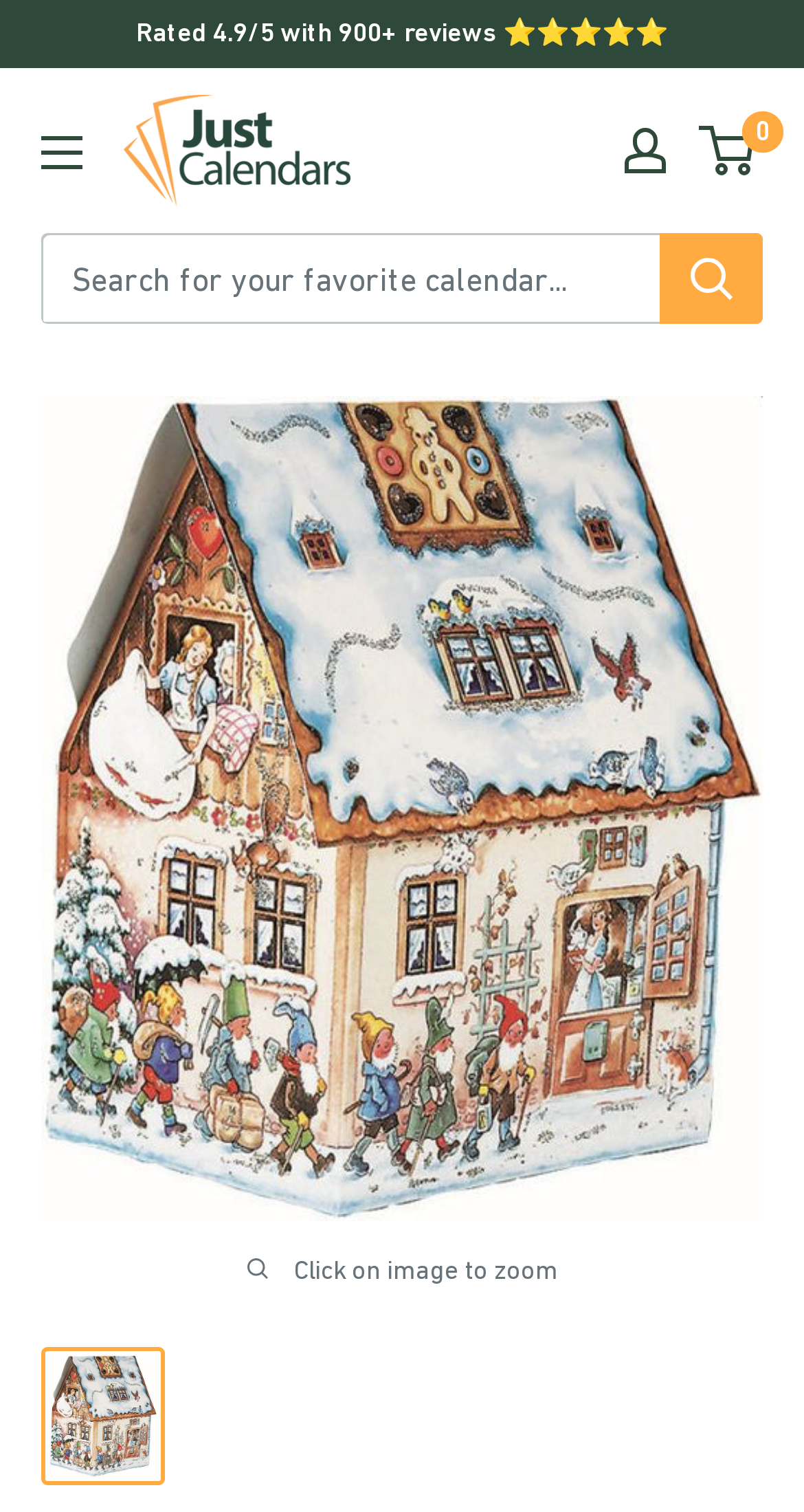Determine the title of the webpage and give its text content.

Fairy Tale House - 3D Advent Calendar